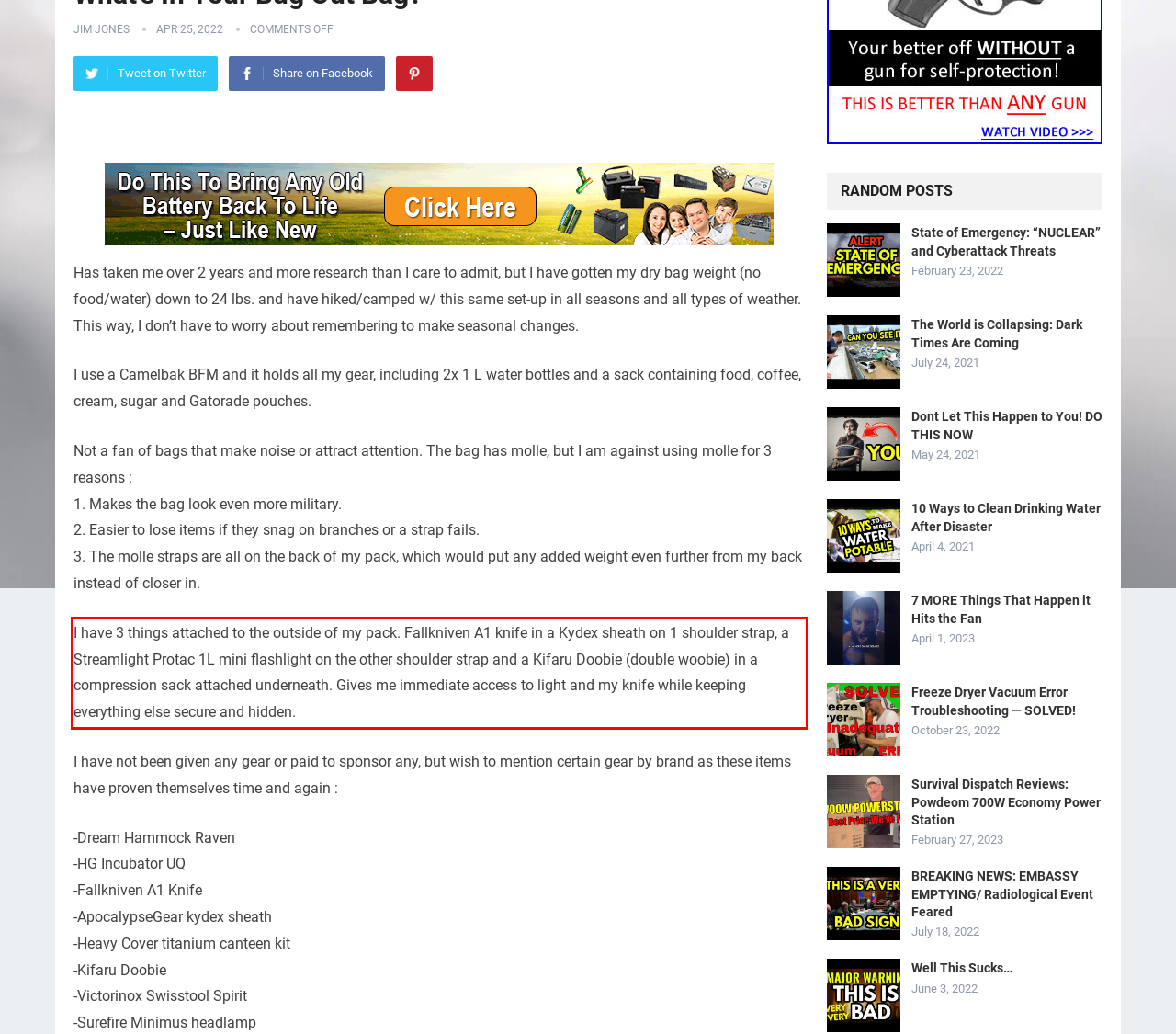You are given a webpage screenshot with a red bounding box around a UI element. Extract and generate the text inside this red bounding box.

I have 3 things attached to the outside of my pack. Fallkniven A1 knife in a Kydex sheath on 1 shoulder strap, a Streamlight Protac 1L mini flashlight on the other shoulder strap and a Kifaru Doobie (double woobie) in a compression sack attached underneath. Gives me immediate access to light and my knife while keeping everything else secure and hidden.